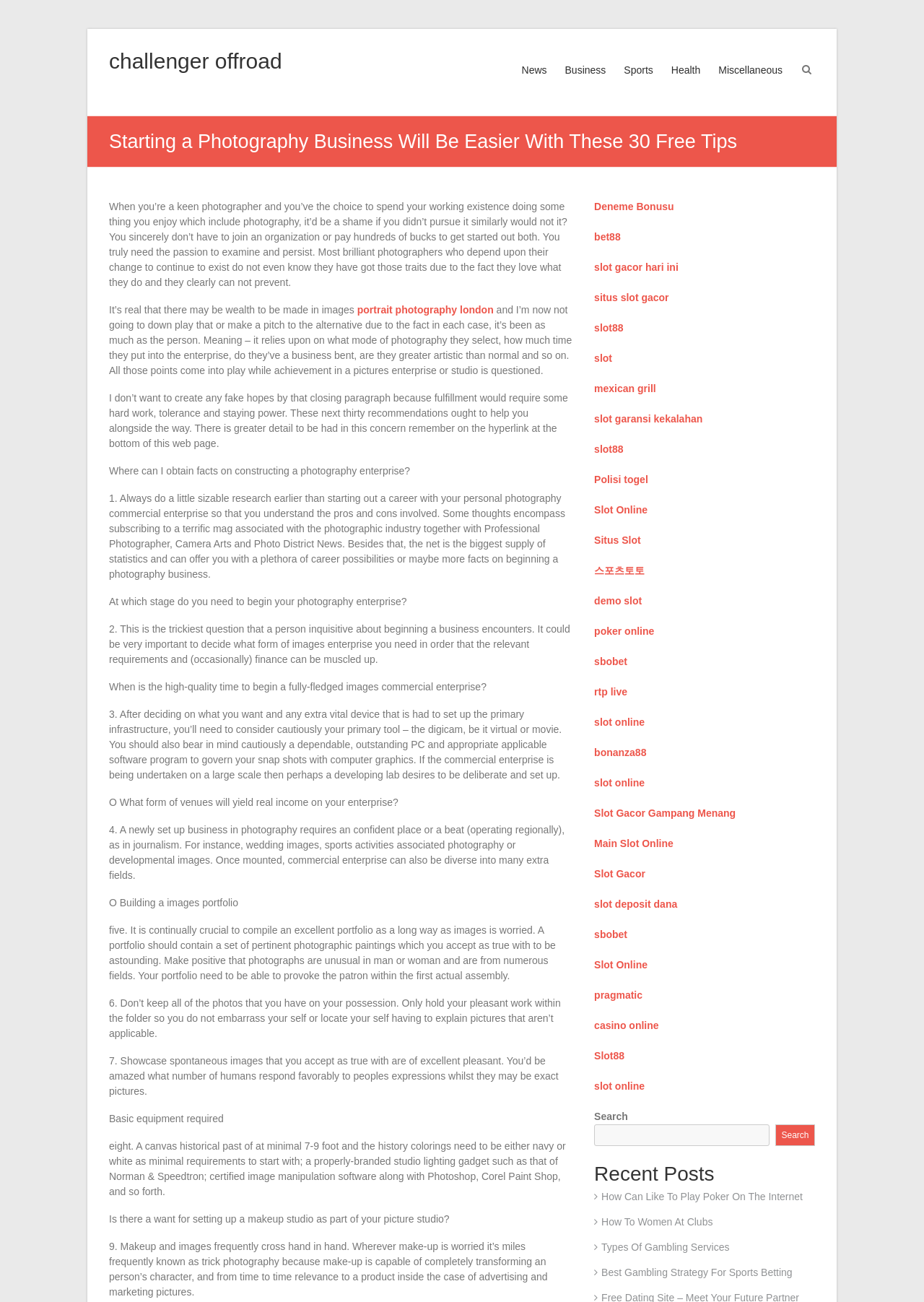Utilize the details in the image to give a detailed response to the question: What is the main topic of this webpage?

Based on the content of the webpage, it appears to be providing tips and advice on starting a photography business, with 30 free tips listed.